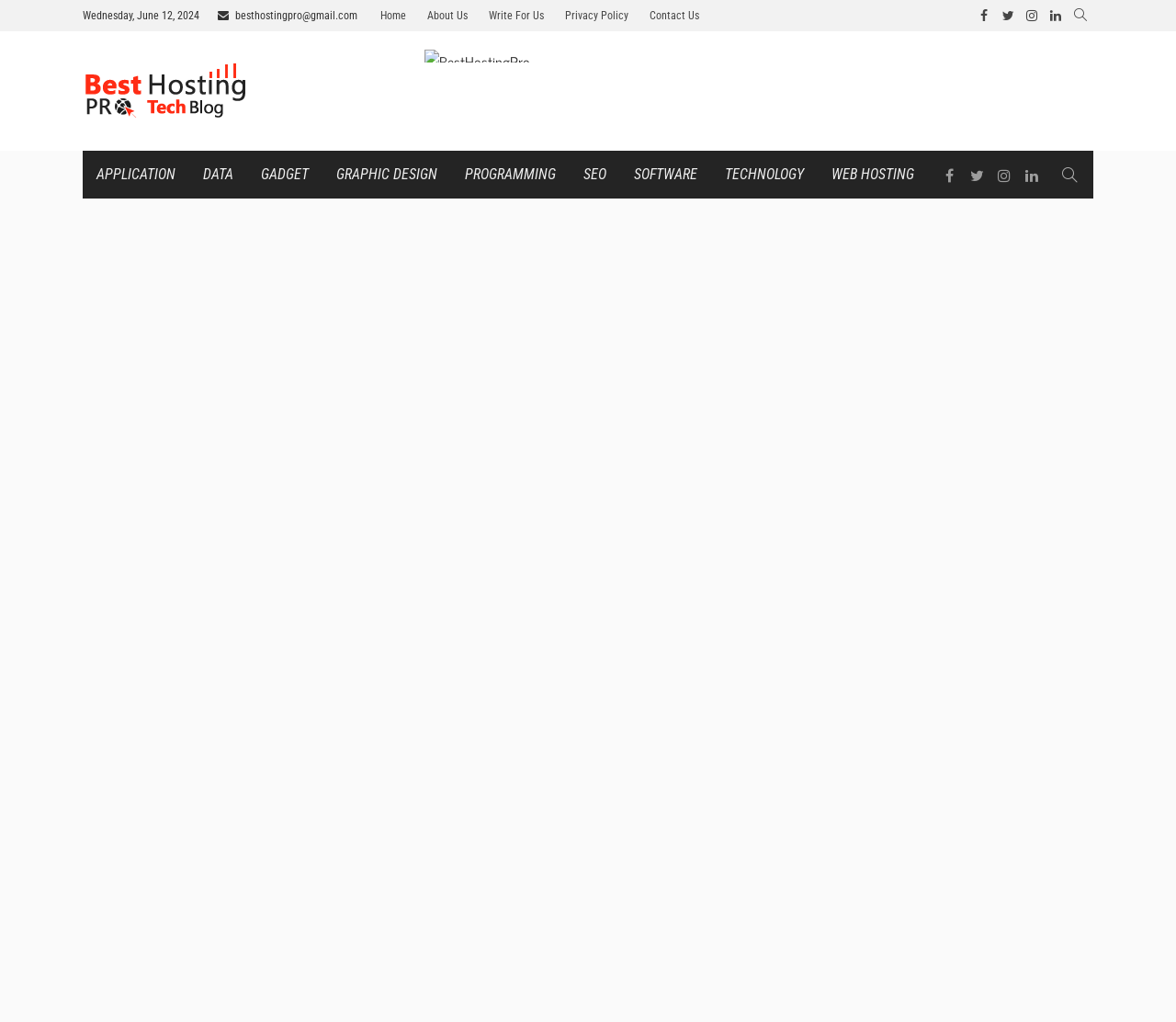Using the webpage screenshot, locate the HTML element that fits the following description and provide its bounding box: "Gadget".

[0.21, 0.147, 0.274, 0.194]